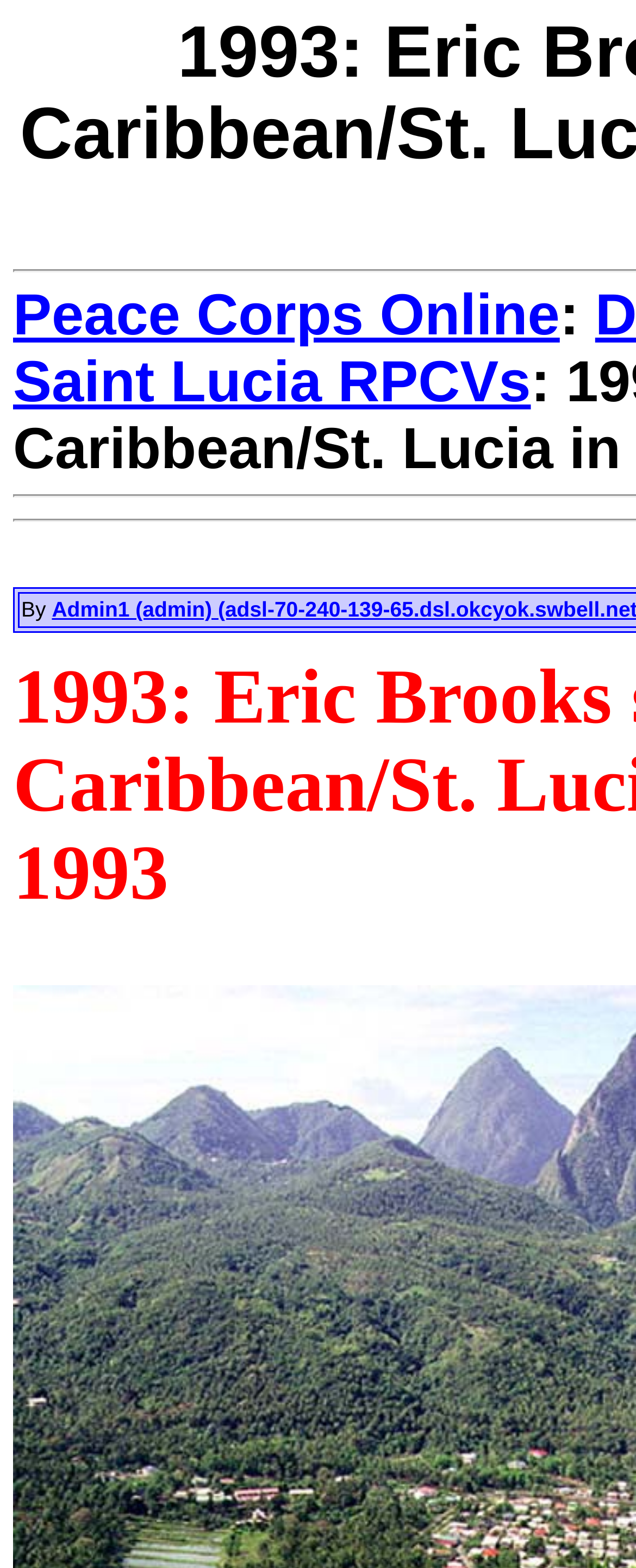Please locate the UI element described by "Peace Corps Online" and provide its bounding box coordinates.

[0.021, 0.18, 0.88, 0.222]